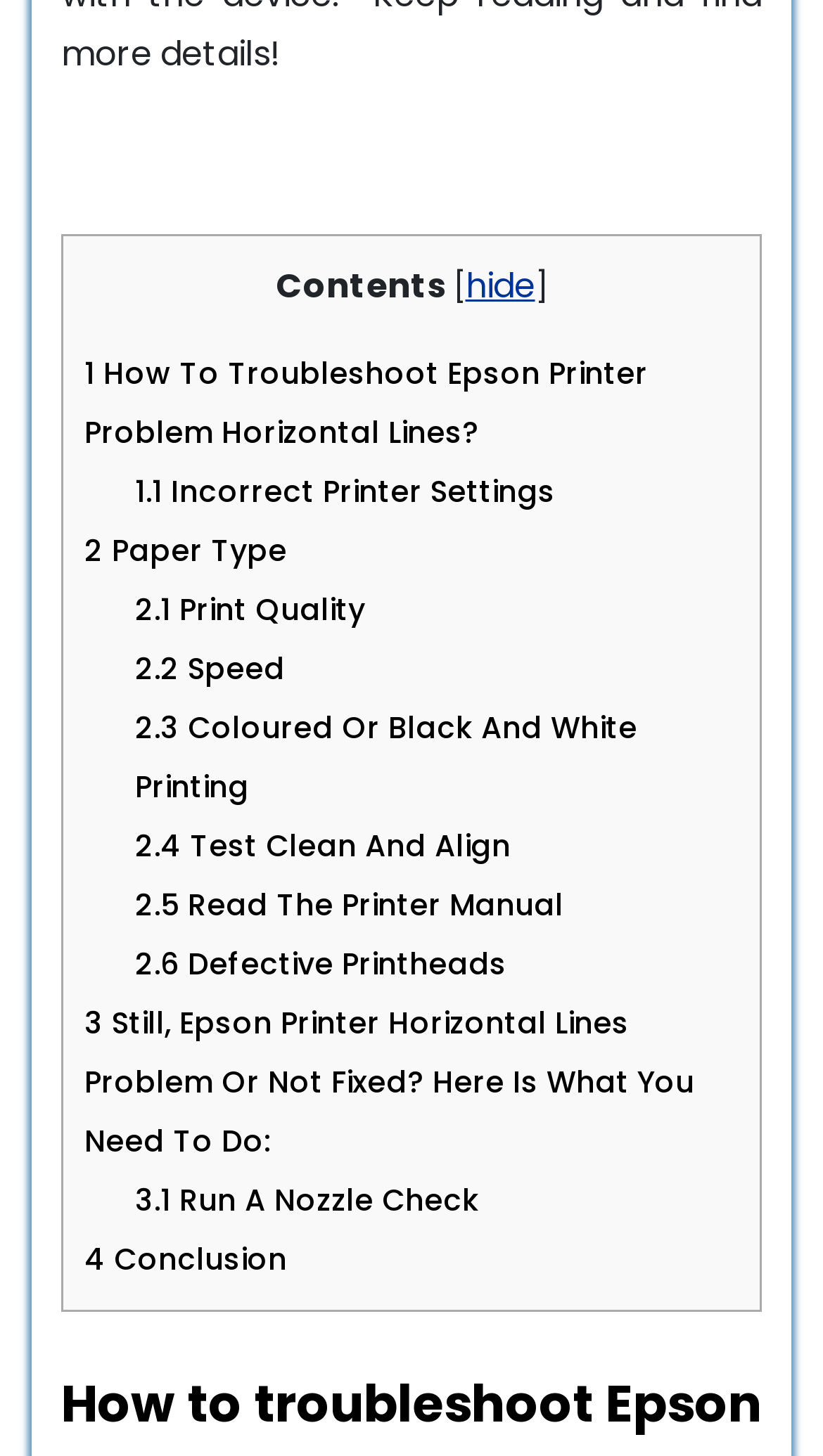How many sections are there in the troubleshooting guide? Look at the image and give a one-word or short phrase answer.

4